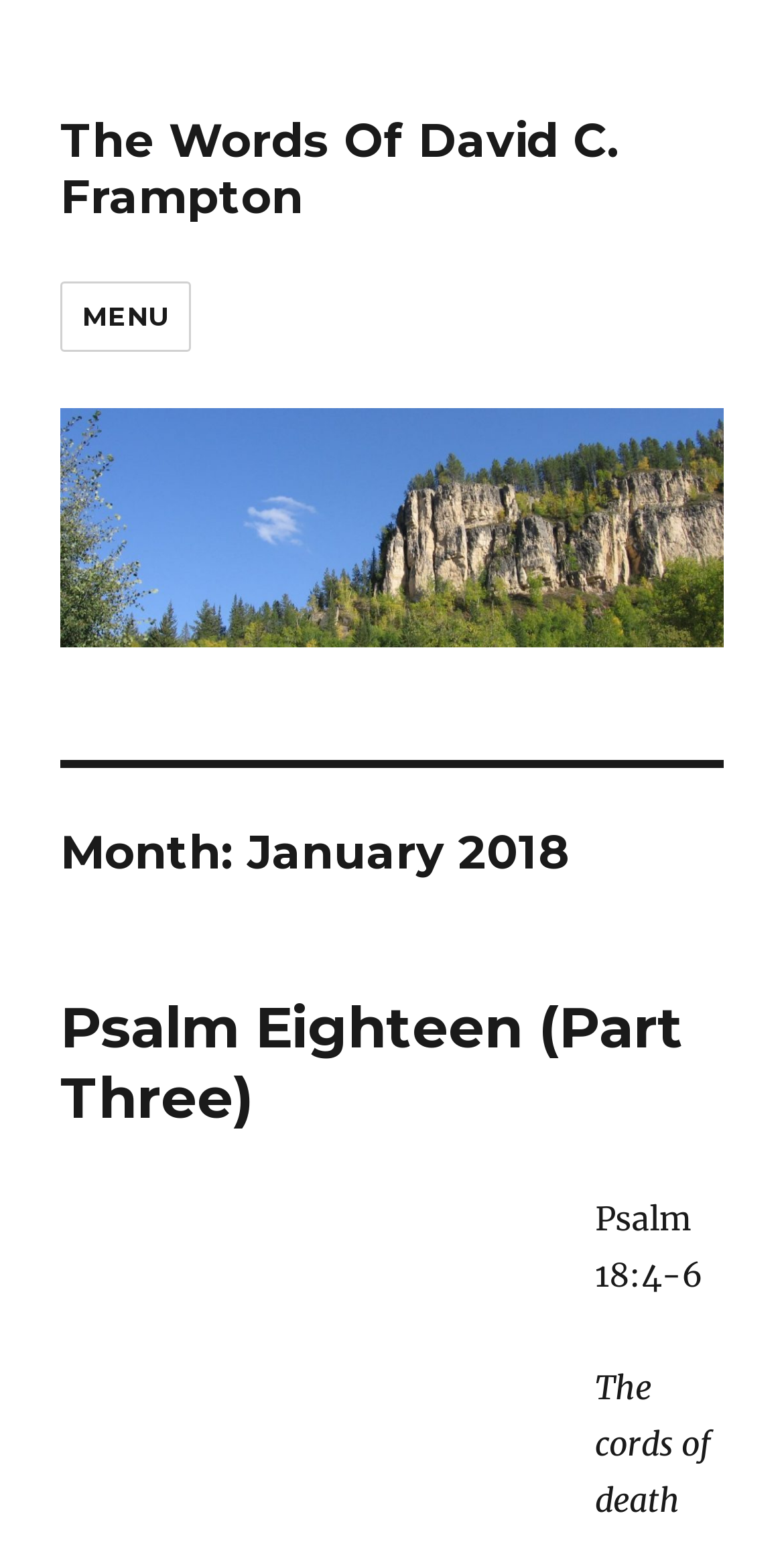Identify the bounding box of the HTML element described here: "Psalm Eighteen (Part Three)". Provide the coordinates as four float numbers between 0 and 1: [left, top, right, bottom].

[0.077, 0.644, 0.872, 0.734]